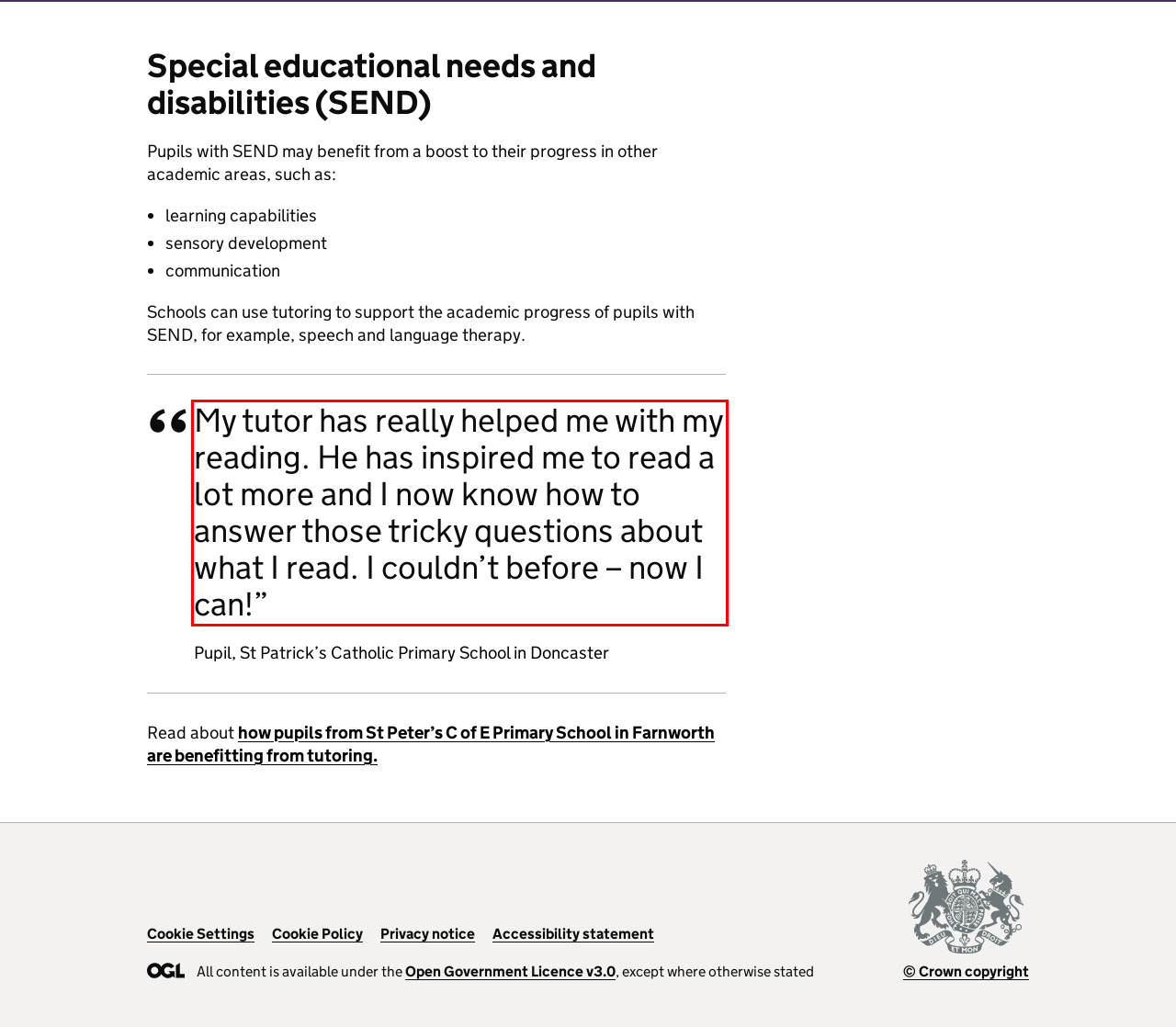You are given a screenshot with a red rectangle. Identify and extract the text within this red bounding box using OCR.

My tutor has really helped me with my reading. He has inspired me to read a lot more and I now know how to answer those tricky questions about what I read. I couldn’t before – now I can!